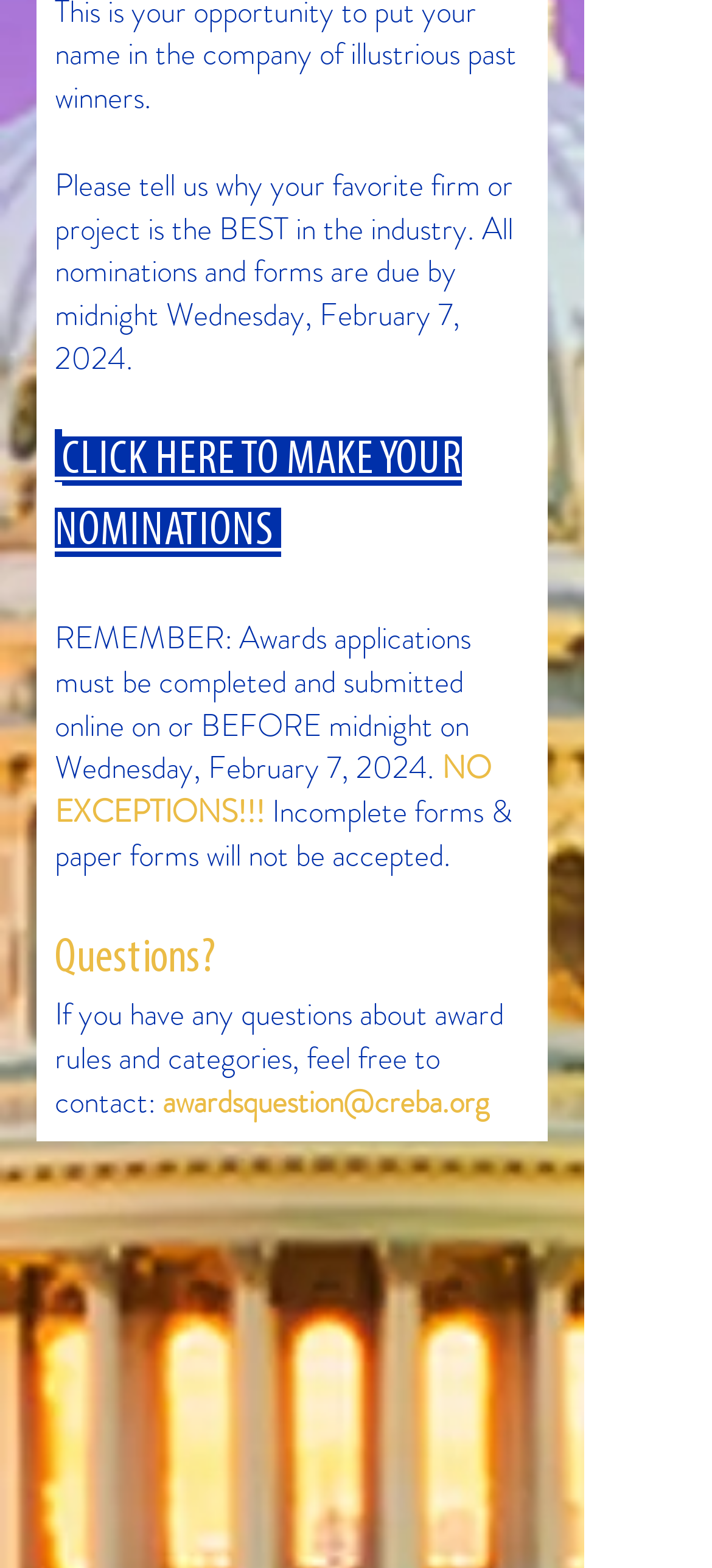What is the tone of the webpage regarding the deadline?
Refer to the image and provide a one-word or short phrase answer.

Urgent